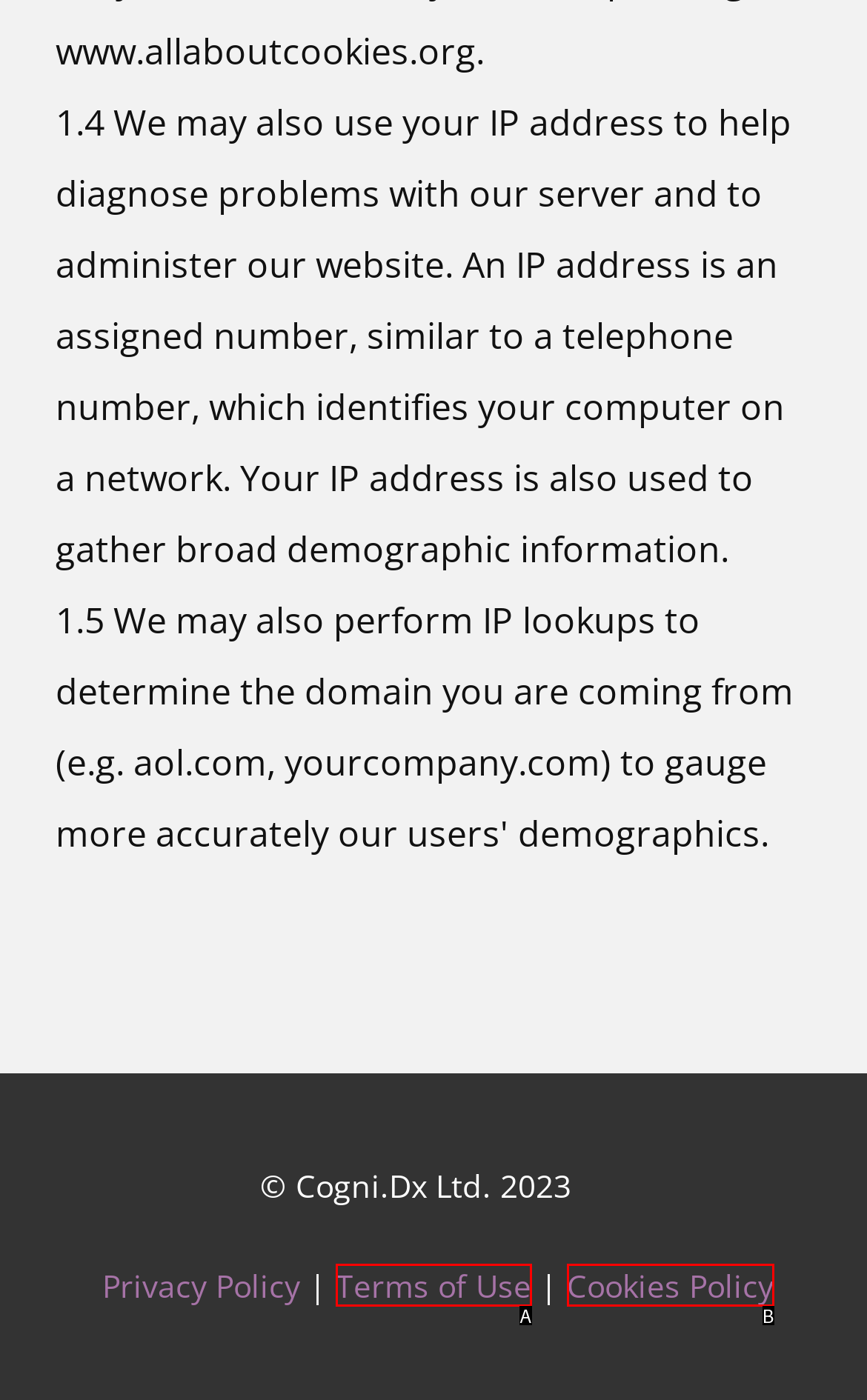Given the description: Terms of Use, identify the HTML element that corresponds to it. Respond with the letter of the correct option.

A